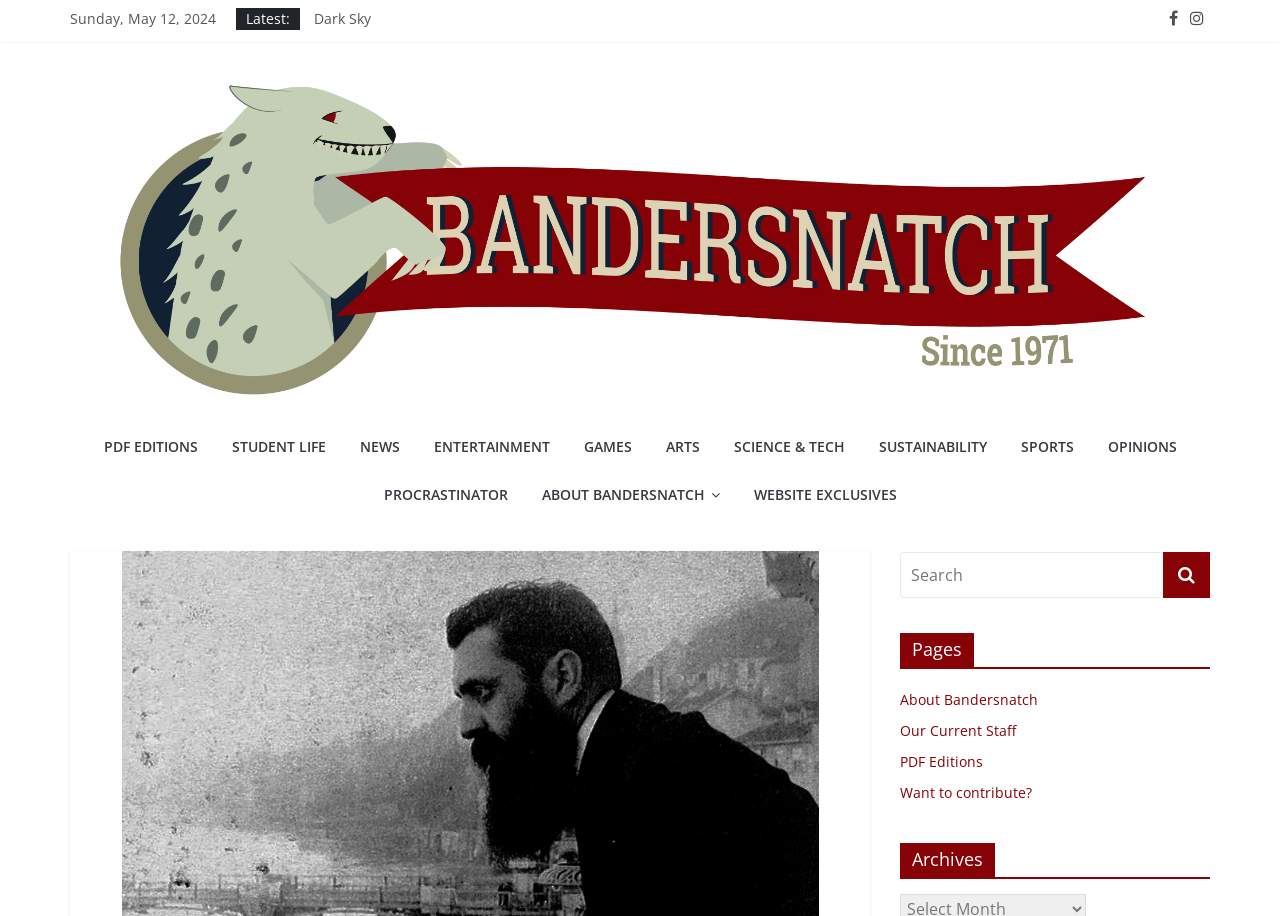Provide the bounding box for the UI element matching this description: "Want to contribute?".

[0.703, 0.855, 0.806, 0.876]